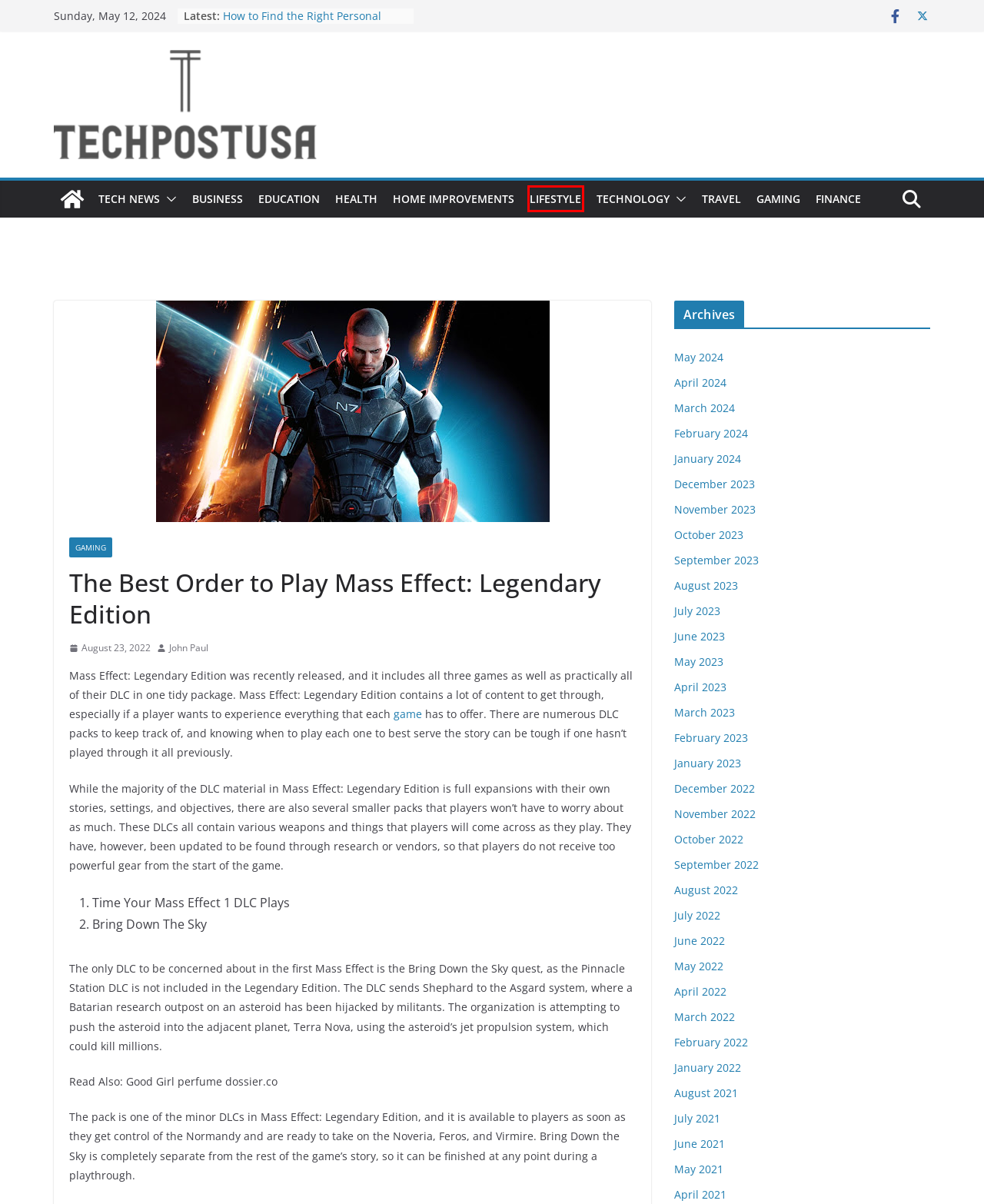You are presented with a screenshot of a webpage containing a red bounding box around a particular UI element. Select the best webpage description that matches the new webpage after clicking the element within the bounding box. Here are the candidates:
A. Lifestyle Archives - Tech Post Usa
B. March 2022 - Tech Post Usa
C. October 2022 - Tech Post Usa
D. March 2023 - Tech Post Usa
E. John Paul, Author at Tech Post Usa
F. March 2024 - Tech Post Usa
G. February 2023 - Tech Post Usa
H. June 2023 - Tech Post Usa

A